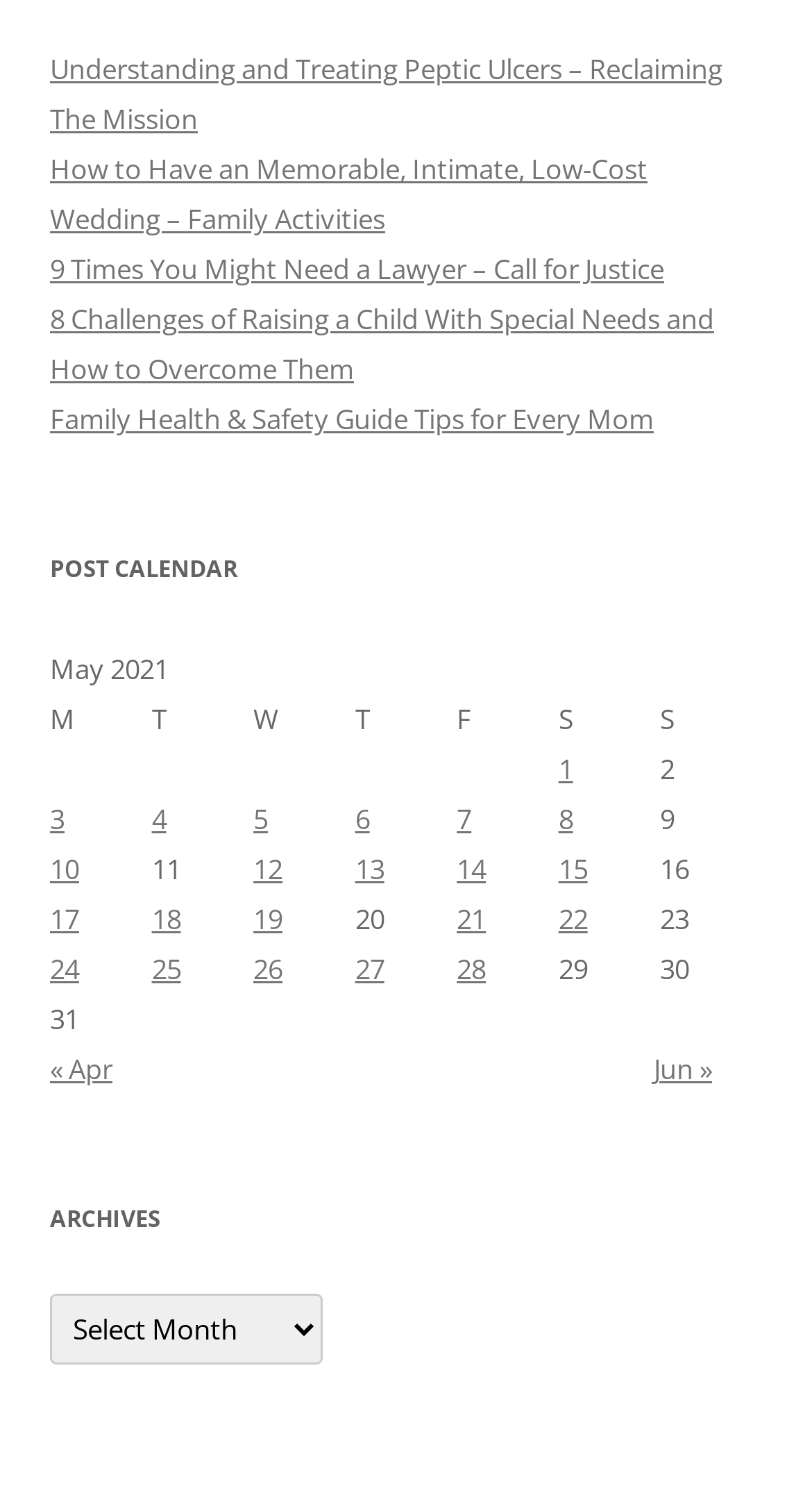Find the UI element described as: "Jun »" and predict its bounding box coordinates. Ensure the coordinates are four float numbers between 0 and 1, [left, top, right, bottom].

[0.805, 0.704, 0.877, 0.729]